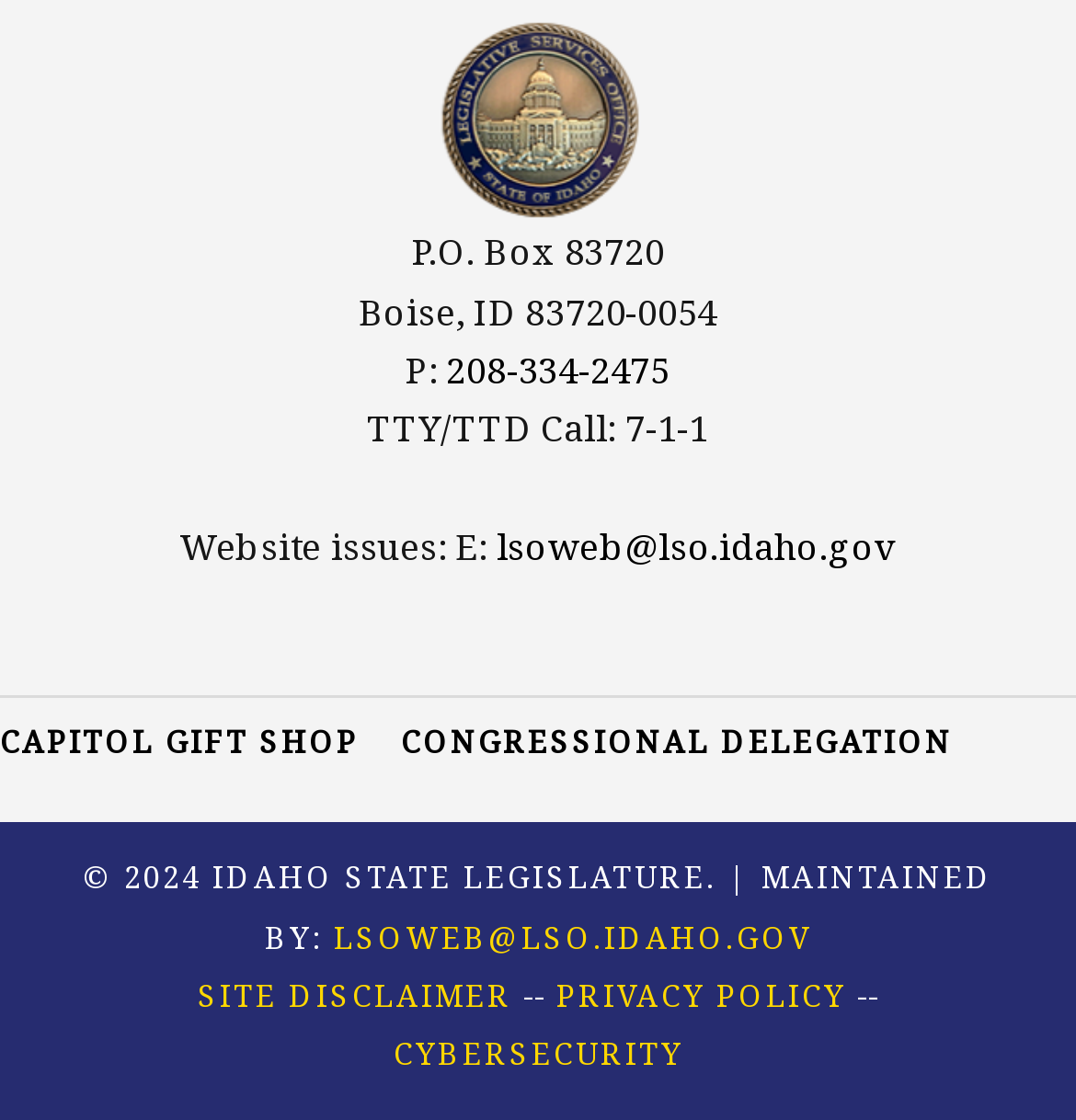Utilize the information from the image to answer the question in detail:
What is the phone number to call?

I found the phone number by looking at the StaticText element that says 'P:' and the link element next to it, which contains the phone number.